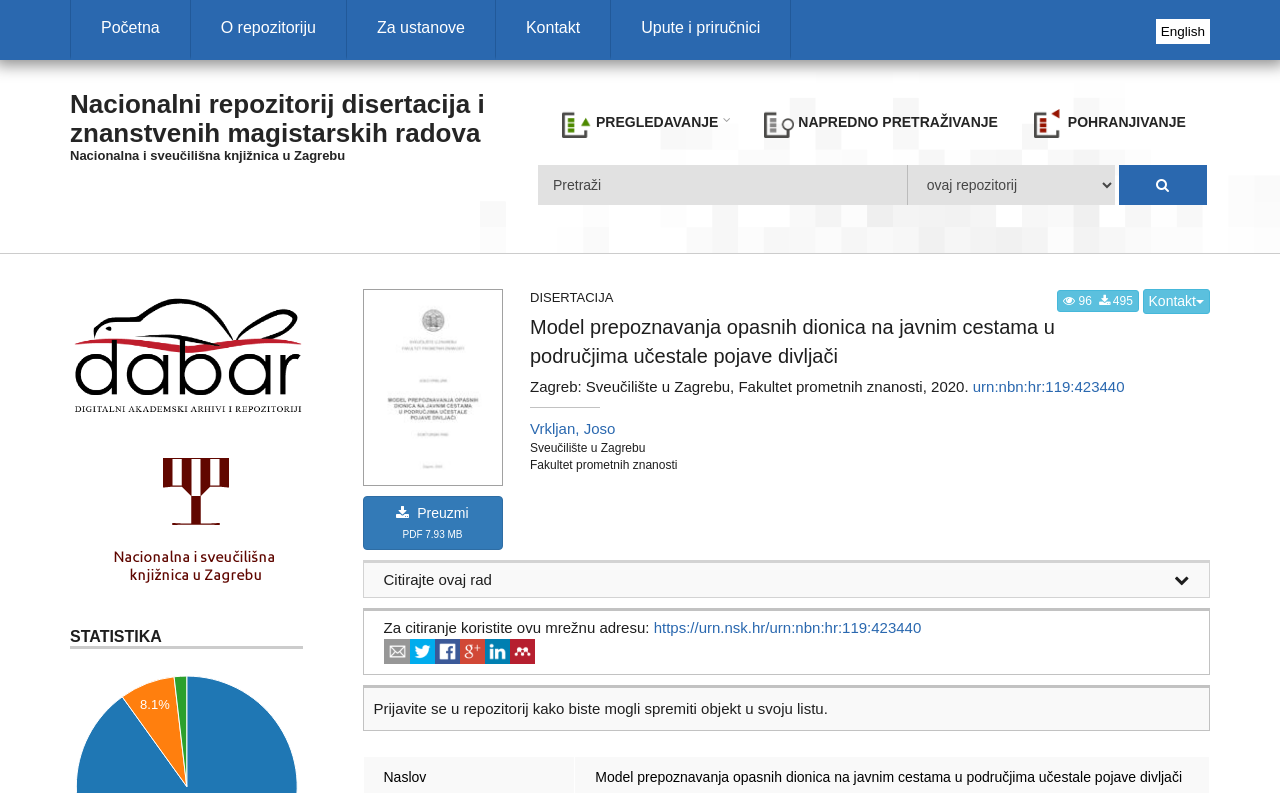Identify the bounding box coordinates for the element you need to click to achieve the following task: "Click on the 'Početna' link". Provide the bounding box coordinates as four float numbers between 0 and 1, in the form [left, top, right, bottom].

[0.055, 0.0, 0.148, 0.076]